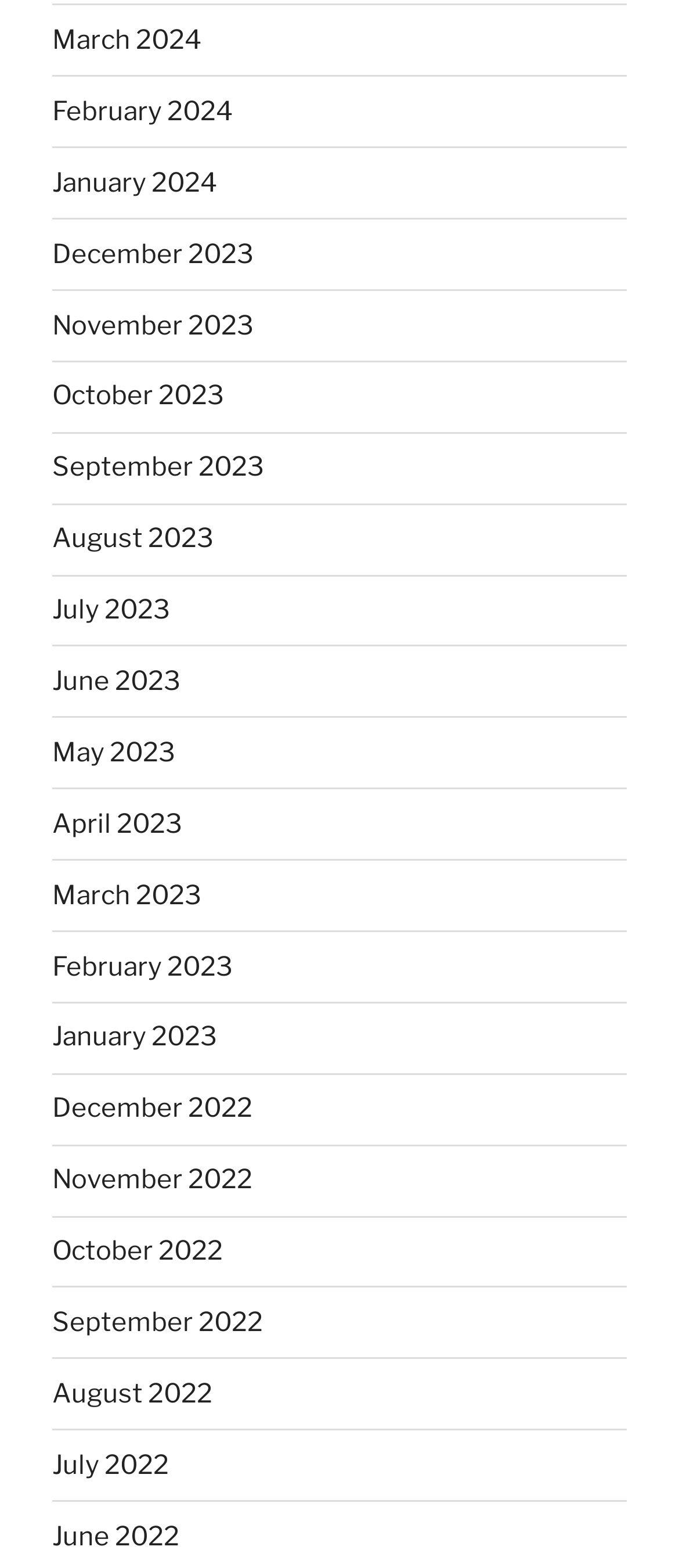Can you find the bounding box coordinates for the UI element given this description: "parent_node: 0 aria-label="Search""? Provide the coordinates as four float numbers between 0 and 1: [left, top, right, bottom].

None